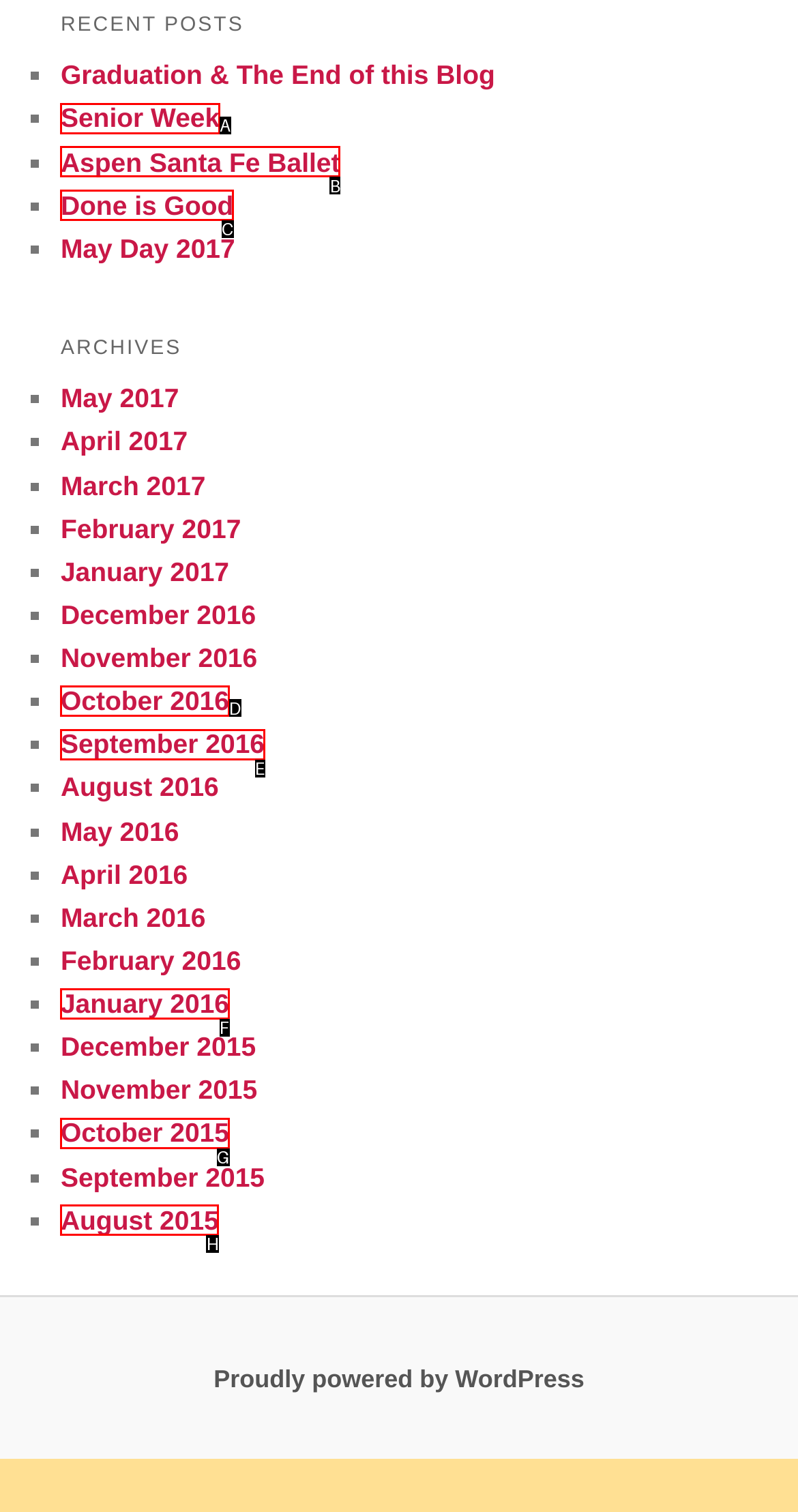Select the HTML element that corresponds to the description: October 2016. Answer with the letter of the matching option directly from the choices given.

D